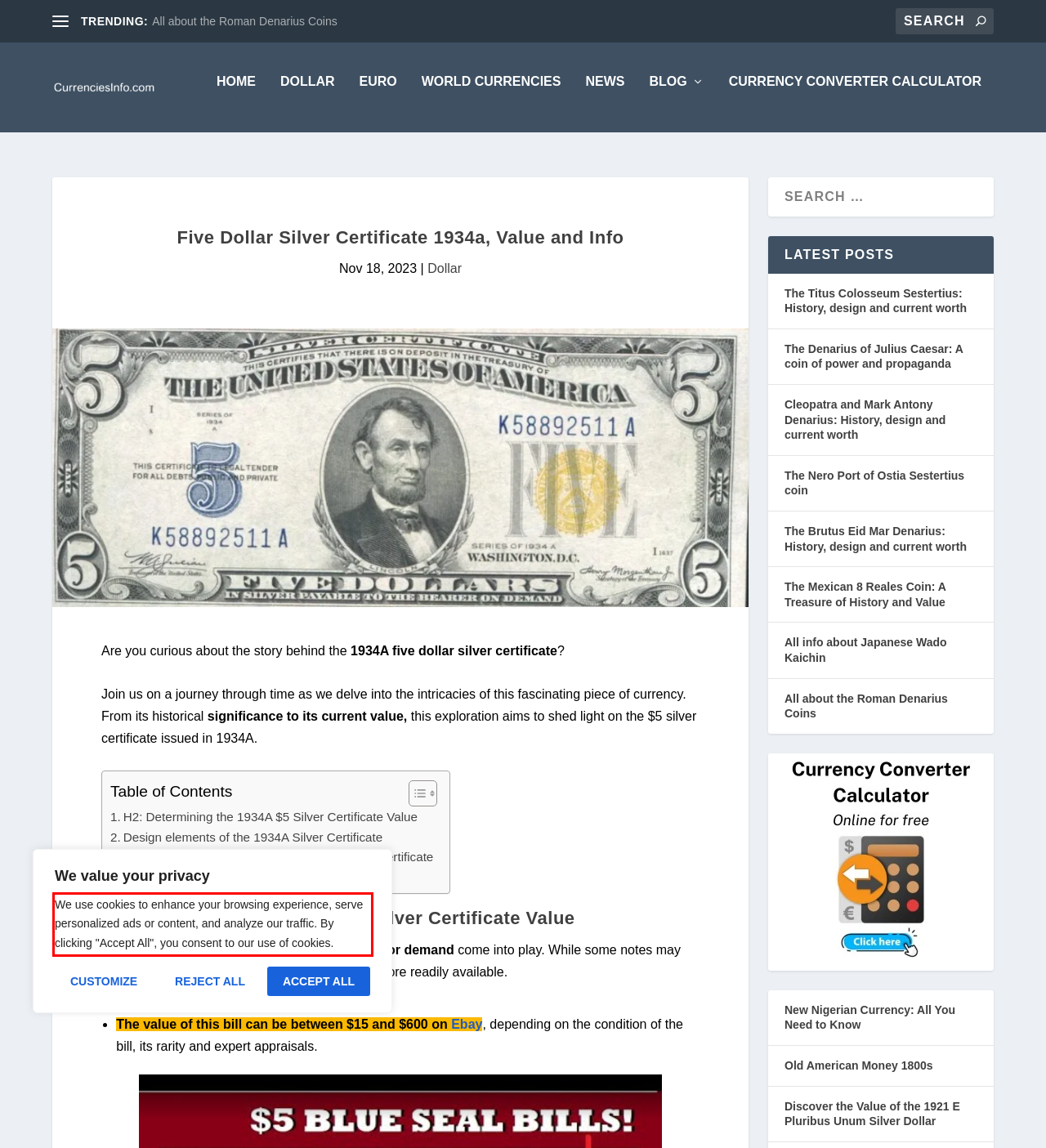Analyze the screenshot of a webpage where a red rectangle is bounding a UI element. Extract and generate the text content within this red bounding box.

We use cookies to enhance your browsing experience, serve personalized ads or content, and analyze our traffic. By clicking "Accept All", you consent to our use of cookies.